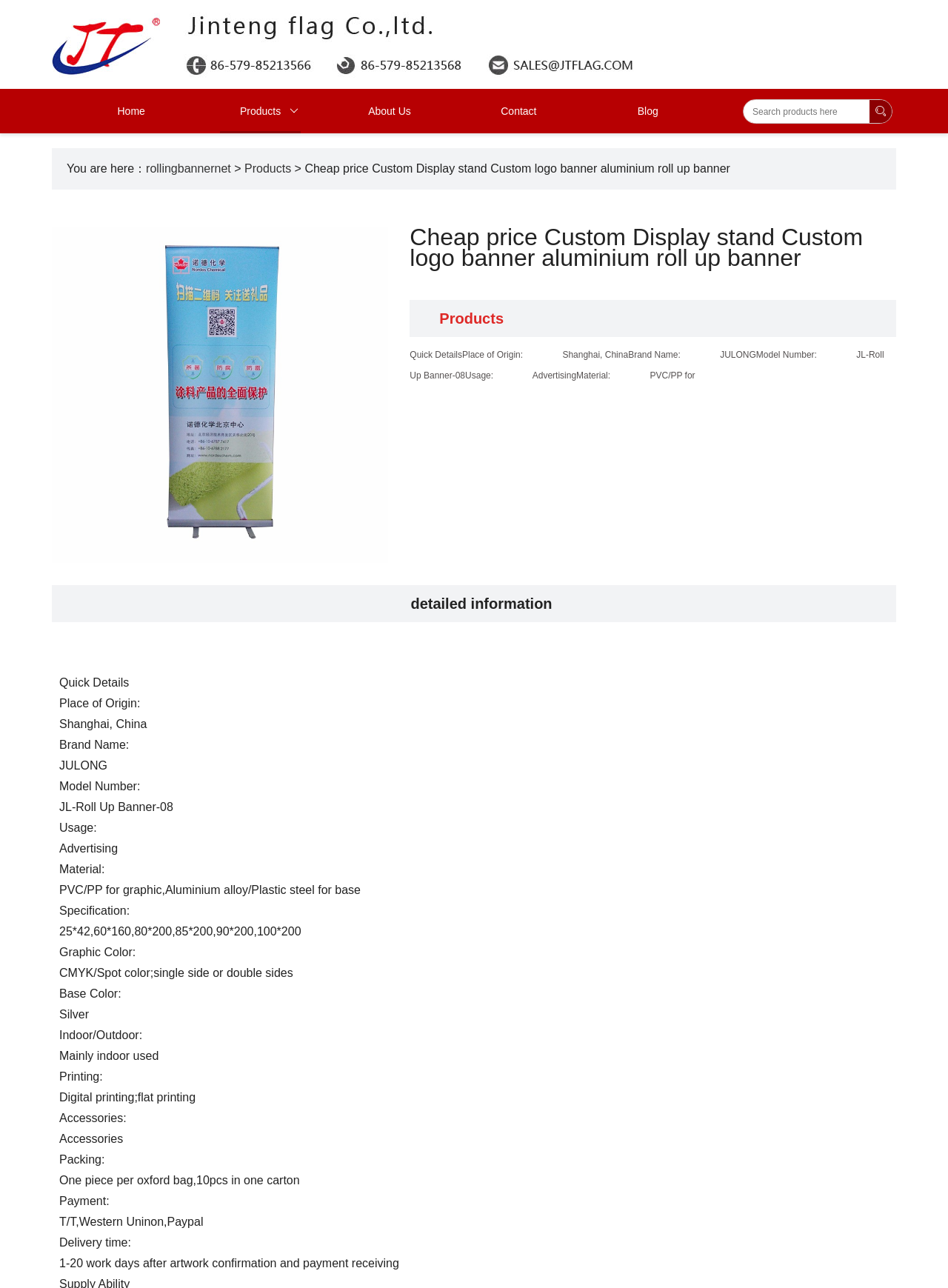Please determine the bounding box coordinates of the element to click on in order to accomplish the following task: "View Products". Ensure the coordinates are four float numbers ranging from 0 to 1, i.e., [left, top, right, bottom].

[0.232, 0.069, 0.317, 0.104]